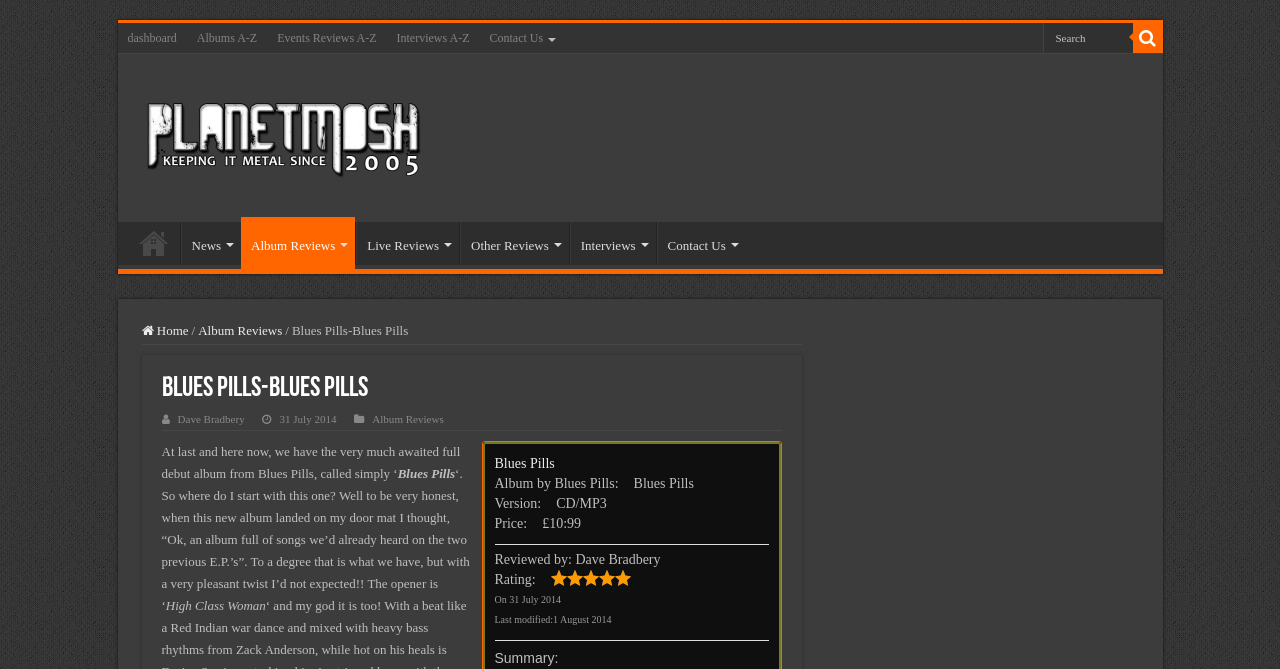Who reviewed the album?
Based on the image content, provide your answer in one word or a short phrase.

Dave Bradbery